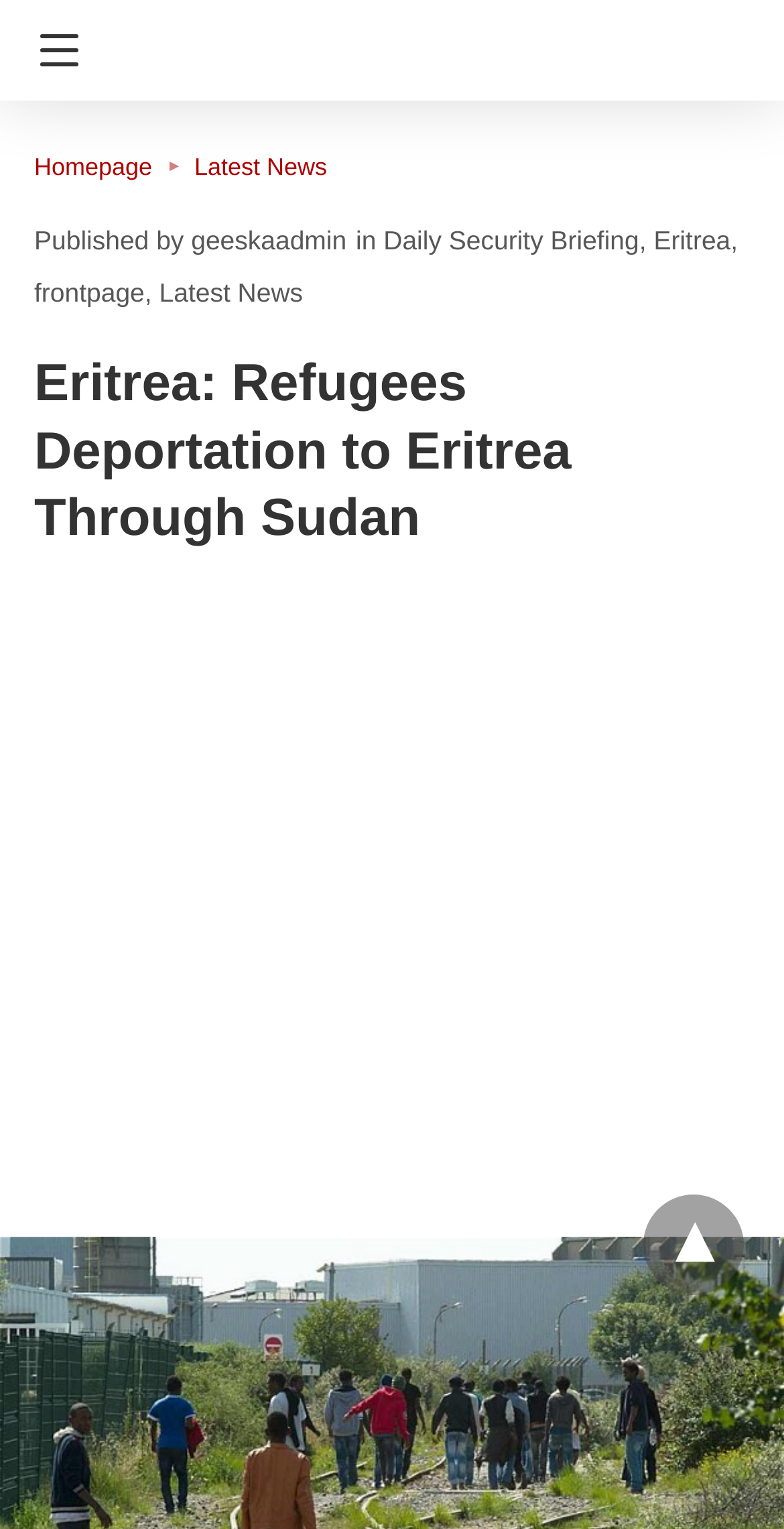Write a detailed summary of the webpage.

The webpage appears to be a news article or blog post focused on the topic of Eritrean refugees and their deportation to Eritrea through Sudan. 

At the top left corner, there is a navigation button labeled "Navigation". Next to it, there is a horizontal menu bar with several links, including "Geeska Afrika Online 1985-2024", "Homepage", "Latest News", and "Daily Security Briefing". The username "geeskaadmin" is displayed in this area as well. 

Below the menu bar, there is a large heading that spans almost the entire width of the page, which reads "Eritrea: Refugees Deportation to Eritrea Through Sudan". This heading is likely the title of the article or post.

On the right side of the page, near the bottom, there is a downward-pointing arrow symbol "▾", which may be a dropdown menu or a toggle button.

There are no images on the page. The overall content of the page appears to be text-based, with a focus on providing information and news related to the topic of Eritrean refugees.